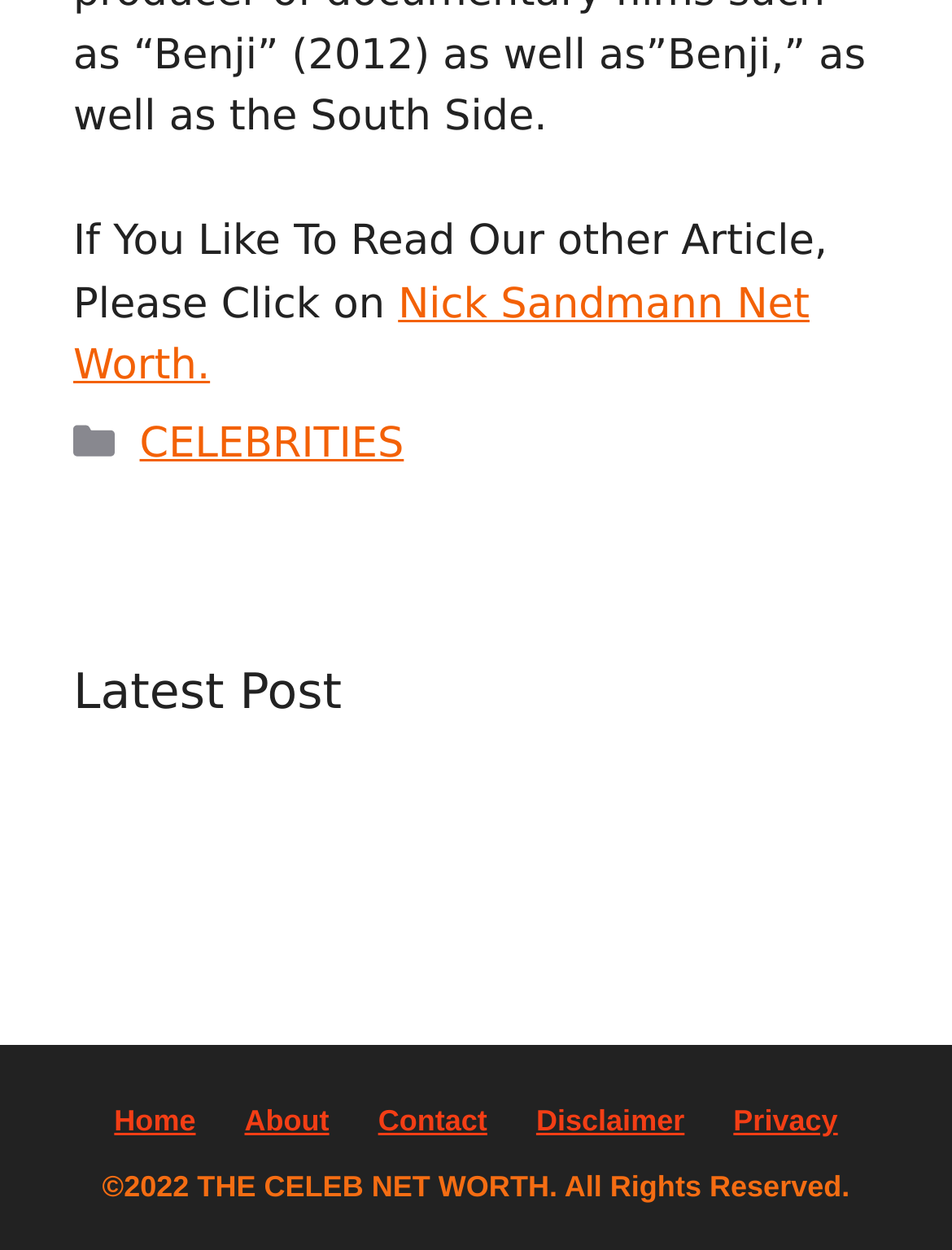What is the topic of the related article?
Use the image to answer the question with a single word or phrase.

Nick Sandmann Net Worth